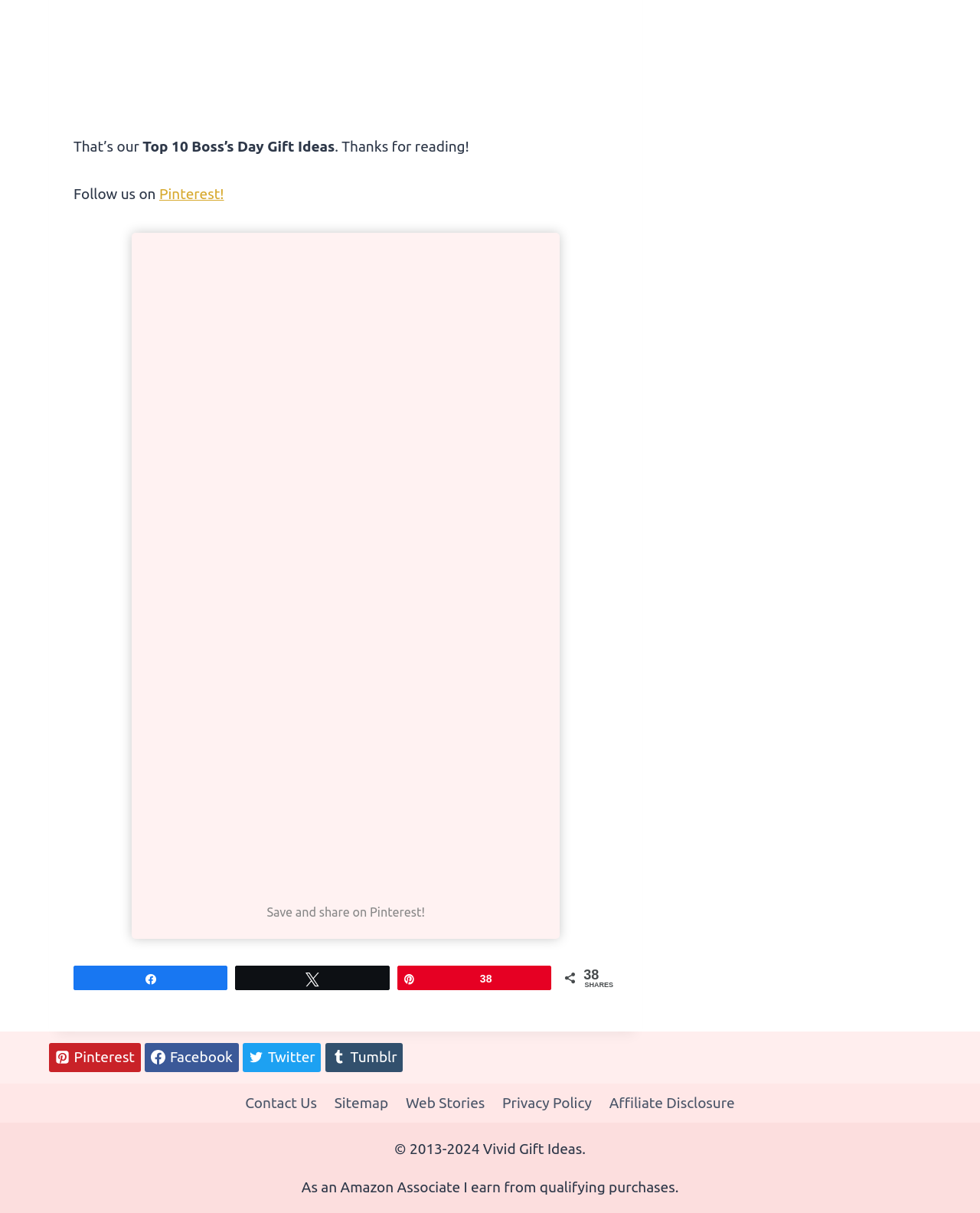Determine the bounding box coordinates of the element that should be clicked to execute the following command: "Click on Pinterest!".

[0.162, 0.153, 0.229, 0.167]